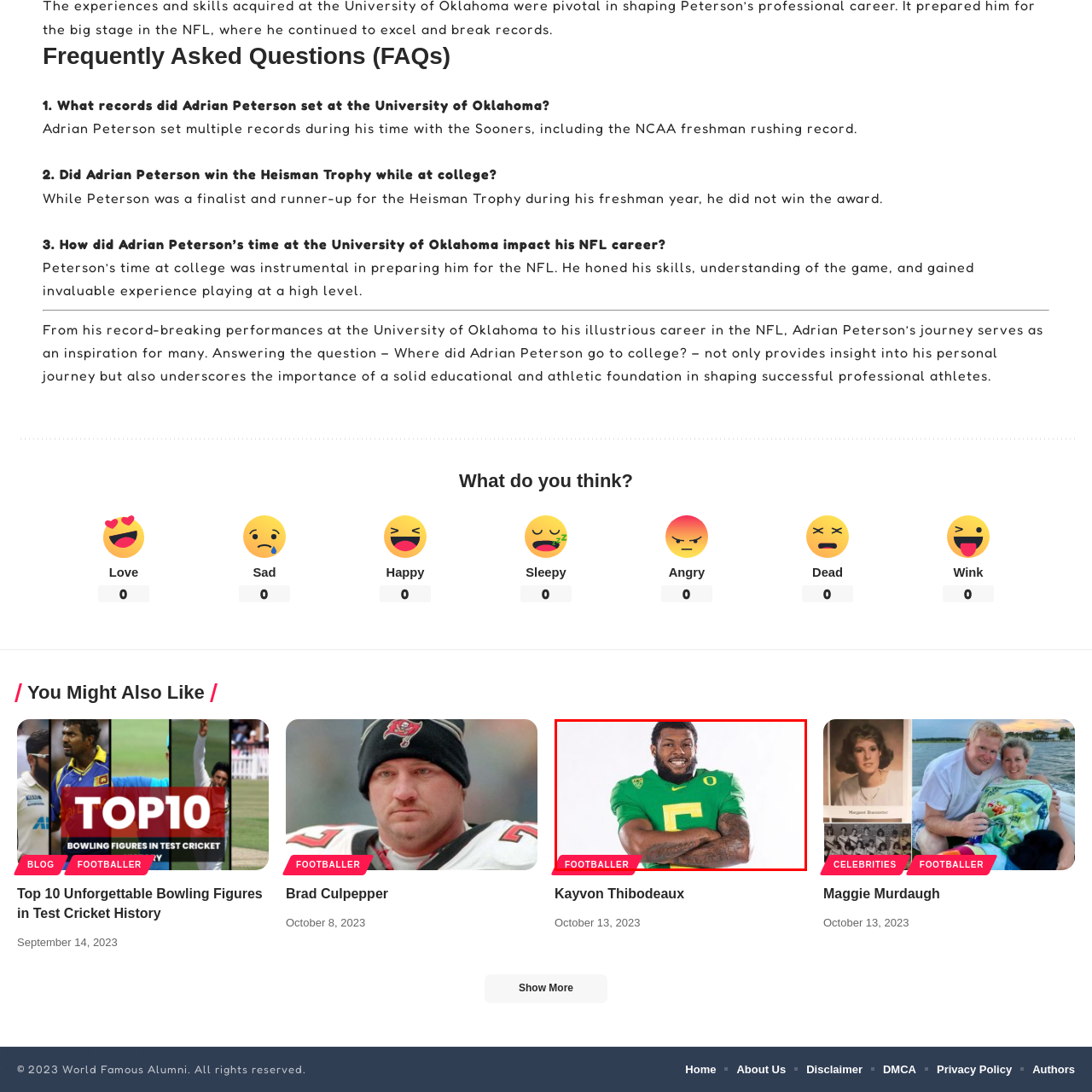Describe thoroughly what is shown in the red-bordered area of the image.

The image features Kayvon Thibodeaux, a prominent football player, showcasing his athletic physique while wearing a bright green jersey with the University of Oregon's logo prominently displayed. He is smiling confidently, with his arms crossed, reflecting a strong and approachable demeanor. The numerical designation "5" is clearly visible on his jersey, indicating his player number. The vibrant uniform, along with a bold "FOOTBALLER" label at the bottom of the image, emphasizes his identity as a dedicated athlete from the collegiate level, highlighting his connection to Oregon football. This image serves as an engaging portrayal of Thibodeaux, celebrating his achievements and impact within the sport as he transitions to the professional arena.